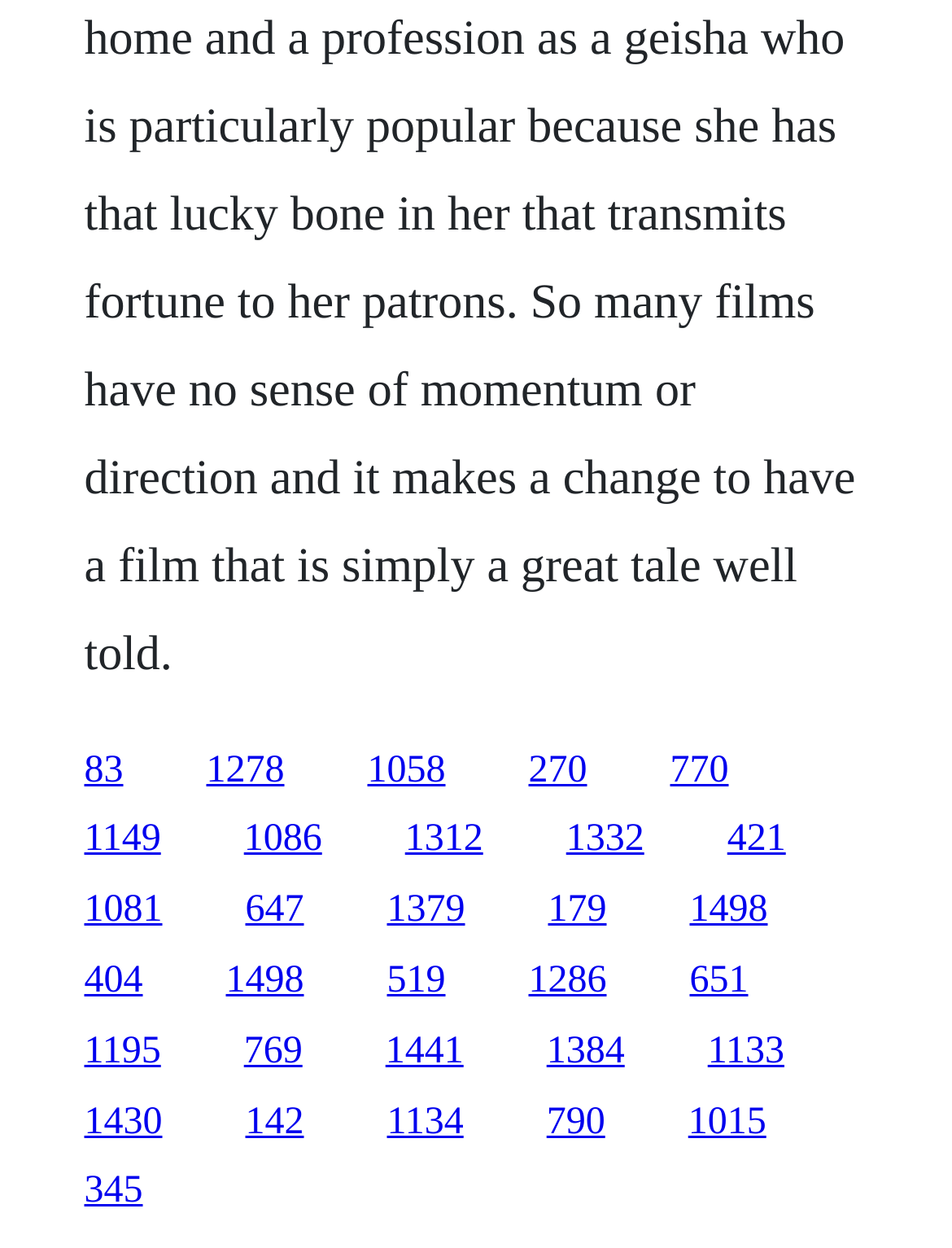Provide a short answer using a single word or phrase for the following question: 
What is the vertical position of the link '83'?

Top